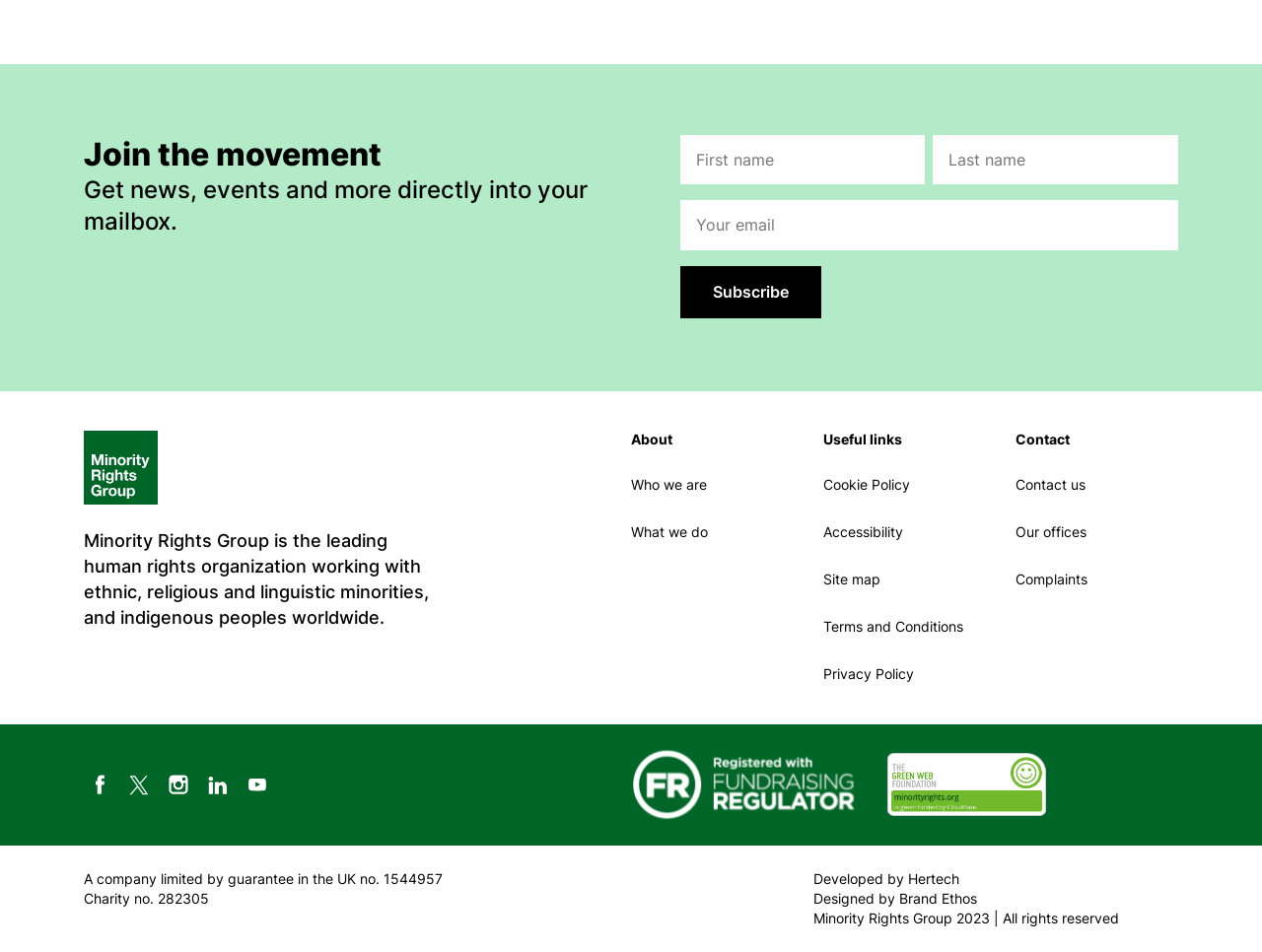Give a one-word or short phrase answer to this question: 
What is the organization's name?

Minority Rights Group